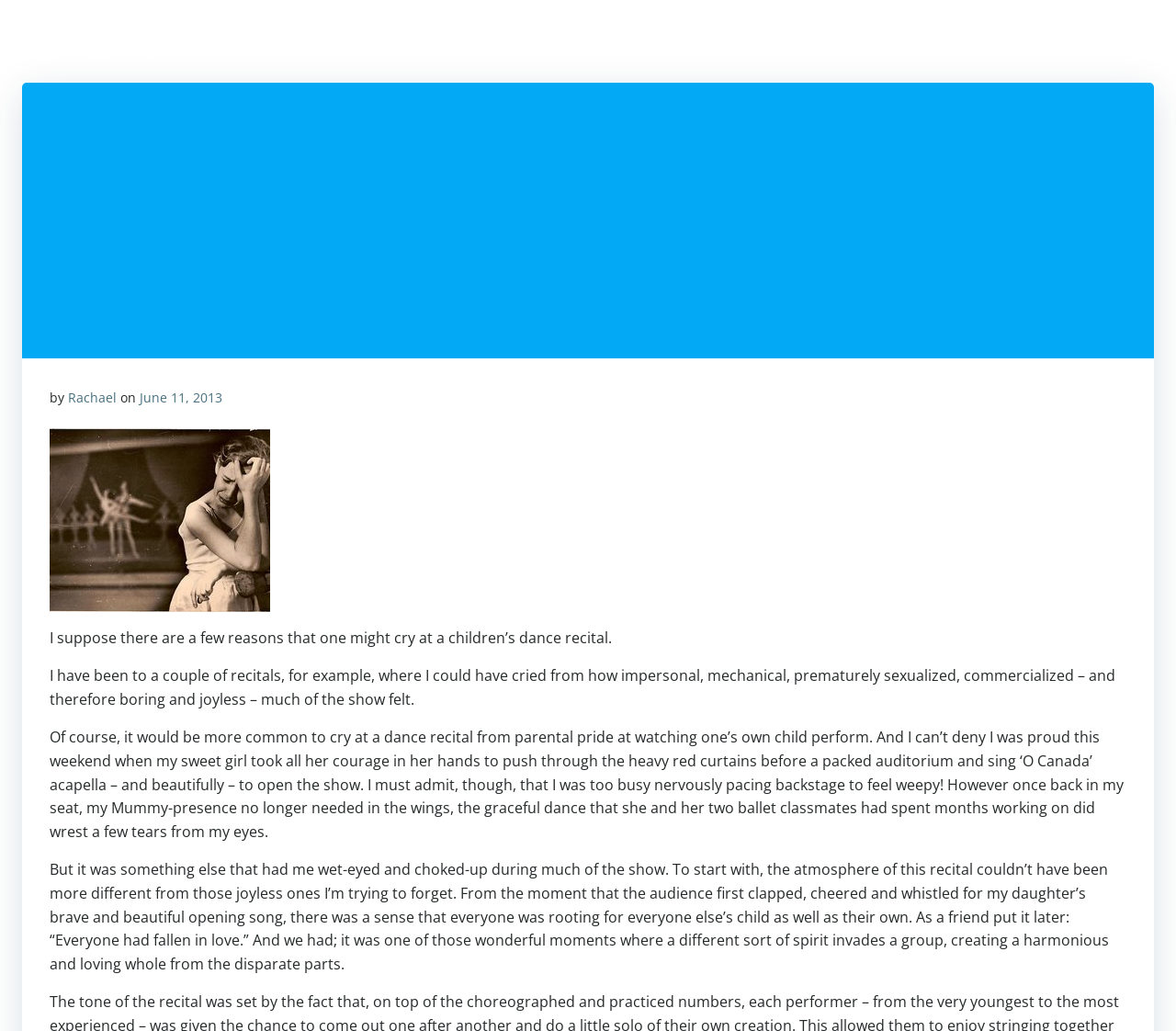Determine the bounding box coordinates for the clickable element required to fulfill the instruction: "Click on the 'HOME' link". Provide the coordinates as four float numbers between 0 and 1, i.e., [left, top, right, bottom].

[0.423, 0.036, 0.457, 0.055]